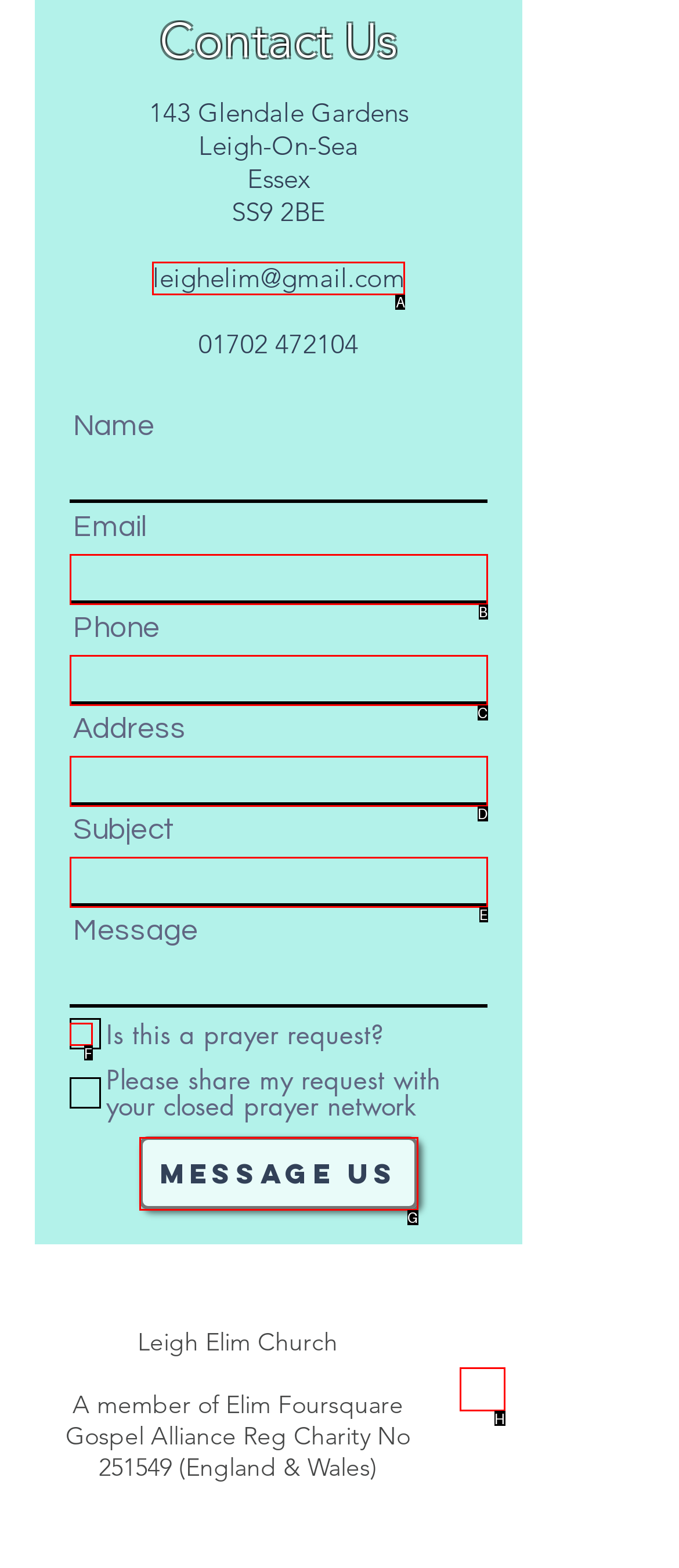Tell me which option I should click to complete the following task: Visit Facebook page
Answer with the option's letter from the given choices directly.

H